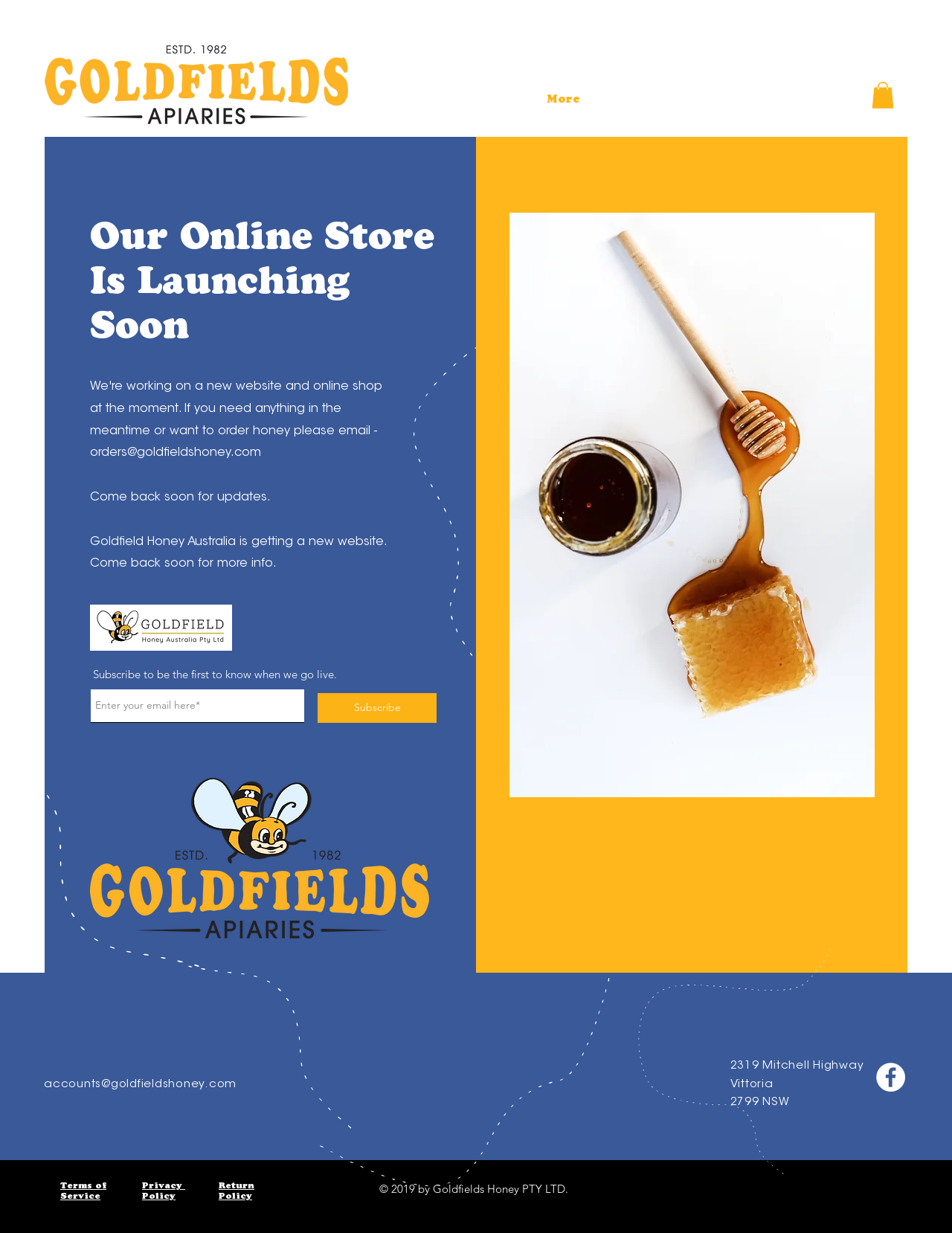Please identify the bounding box coordinates of the area I need to click to accomplish the following instruction: "Contact us via email".

[0.095, 0.363, 0.274, 0.372]